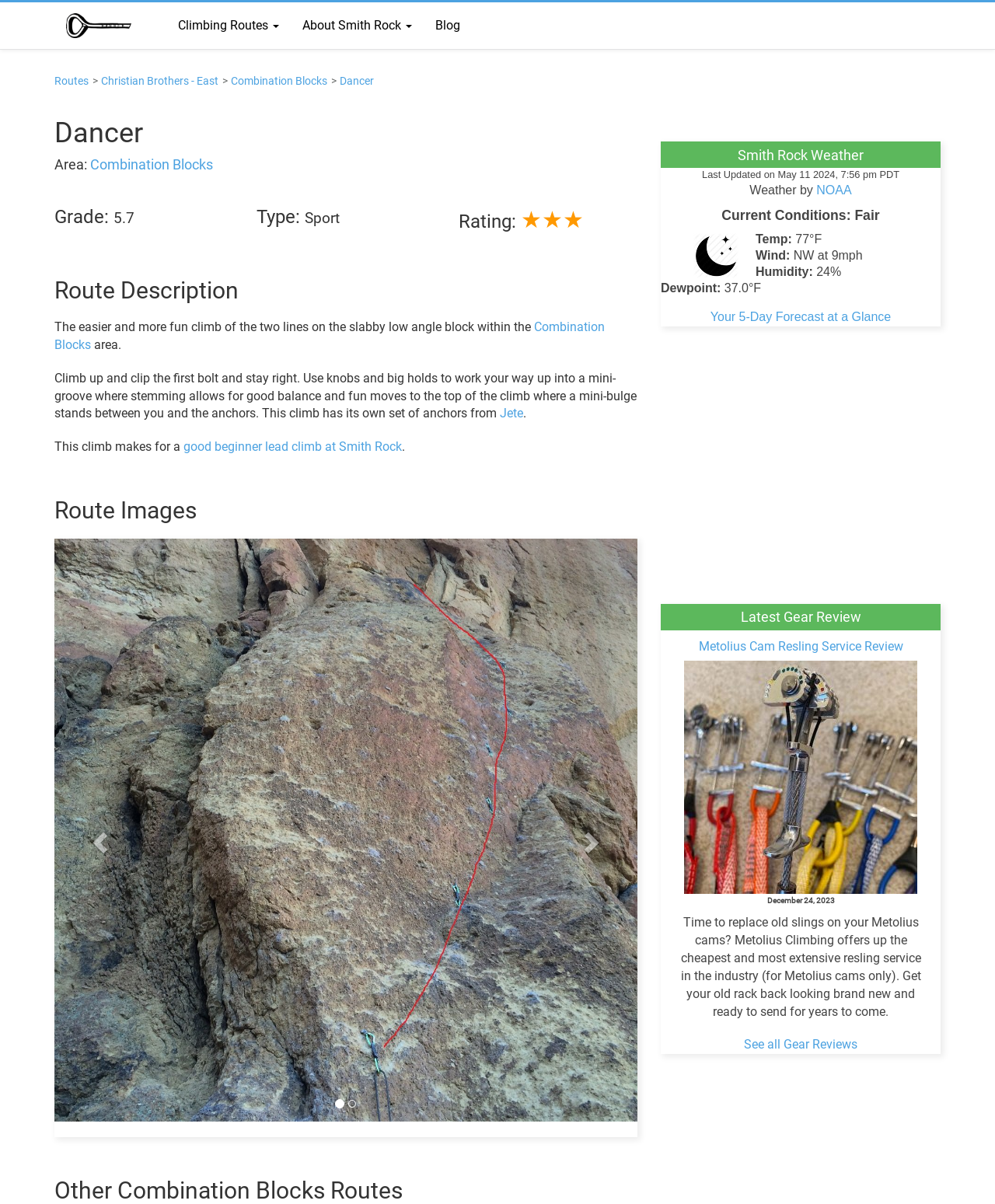From the image, can you give a detailed response to the question below:
What is the name of the area where the Dancer route is located?

The name of the area where the Dancer route is located can be found in the section 'Route Information' where it is listed as 'Area: Combination Blocks'.